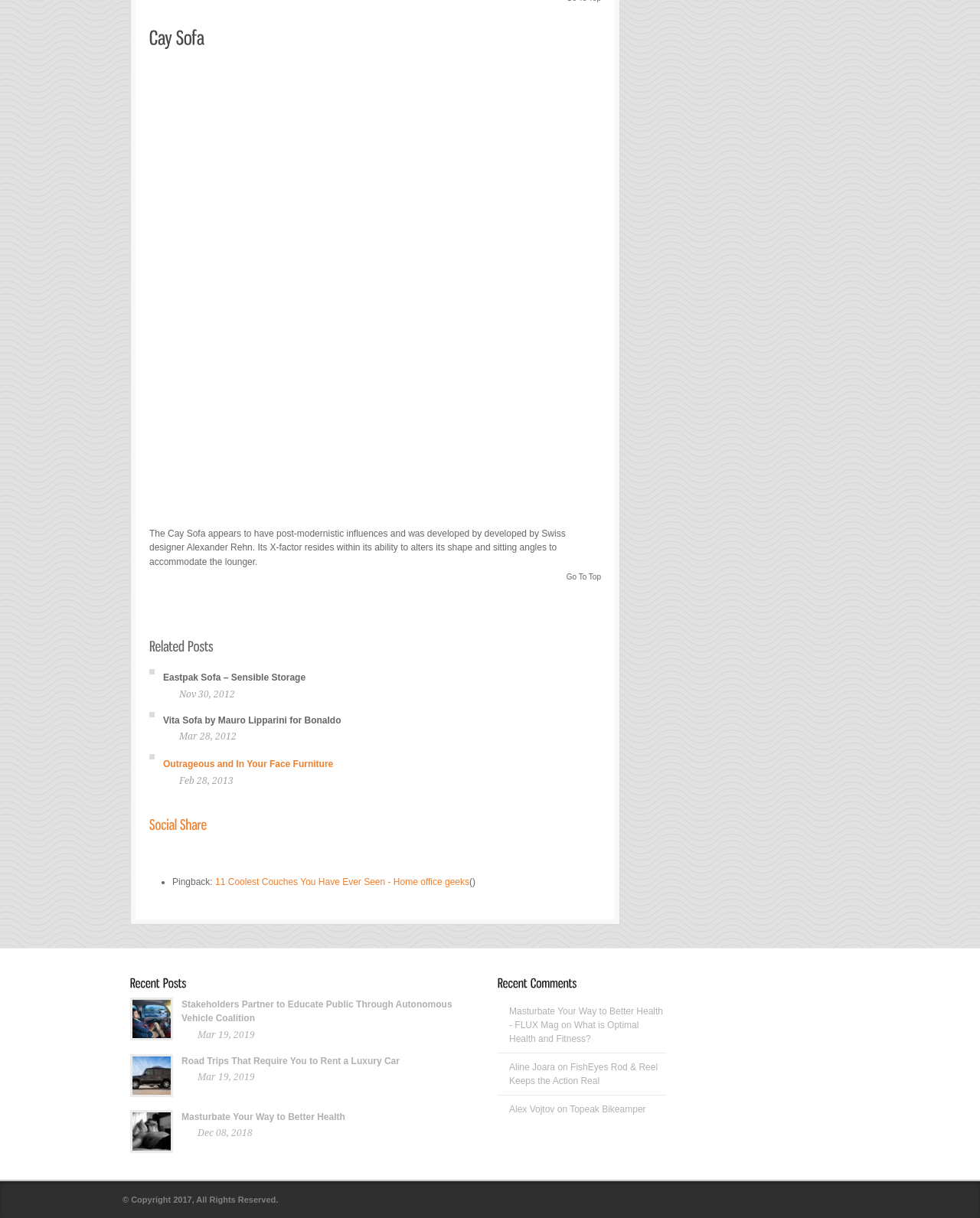Answer the question using only a single word or phrase: 
Who designed the Cay Sofa?

Alexander Rehn